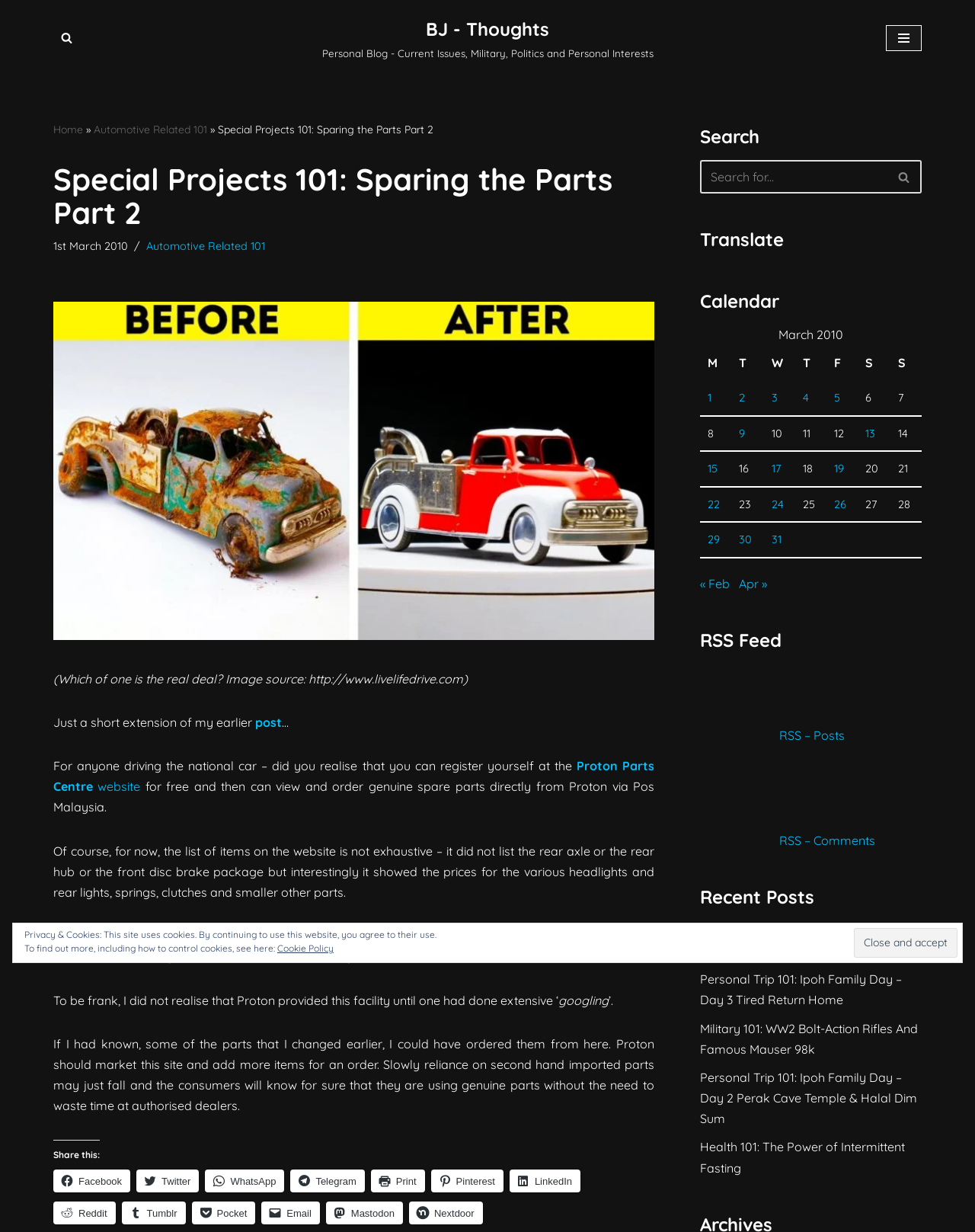What is the name of the car manufacturer mentioned in the blog post?
Answer the question with detailed information derived from the image.

The name of the car manufacturer mentioned in the blog post is Proton, which can be found in the text 'Proton Parts Centre' and 'Proton related merchandise'.